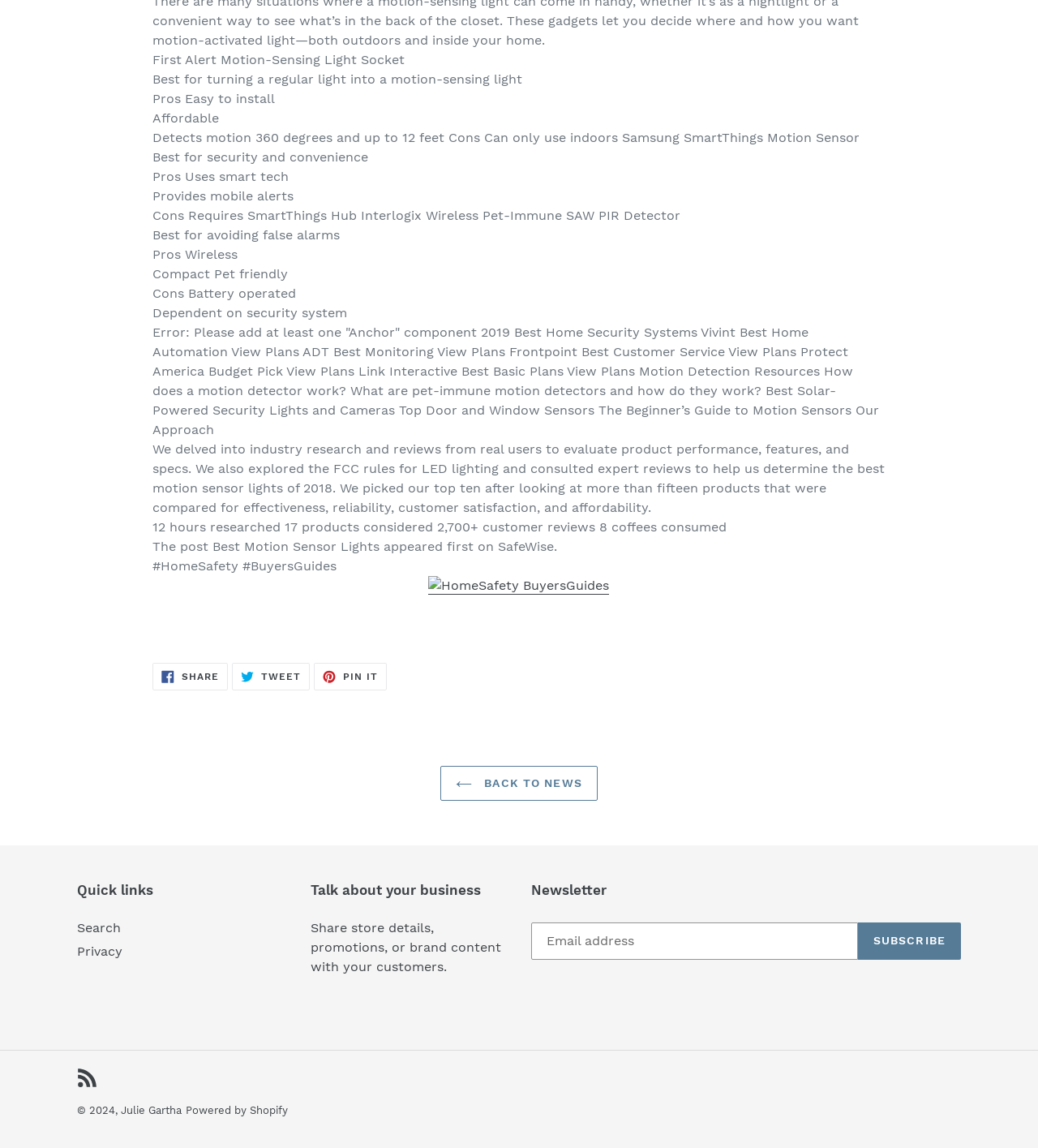How many motion sensor lights are compared in the review?
Please utilize the information in the image to give a detailed response to the question.

According to the webpage, the authors 'looked at more than fifteen products that were compared for effectiveness, reliability, customer satisfaction, and affordability' to determine the best motion sensor lights.